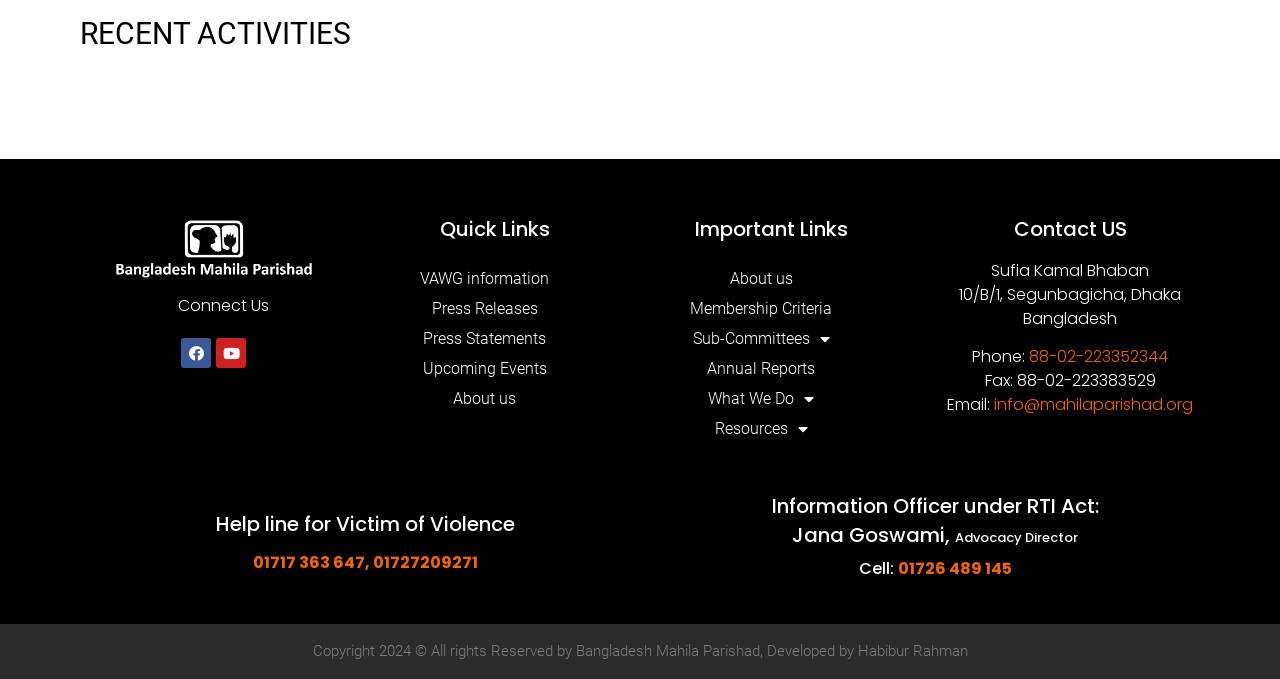Find the bounding box coordinates of the area to click in order to follow the instruction: "Check the 'Copyright 2024' information".

[0.055, 0.949, 0.945, 0.971]